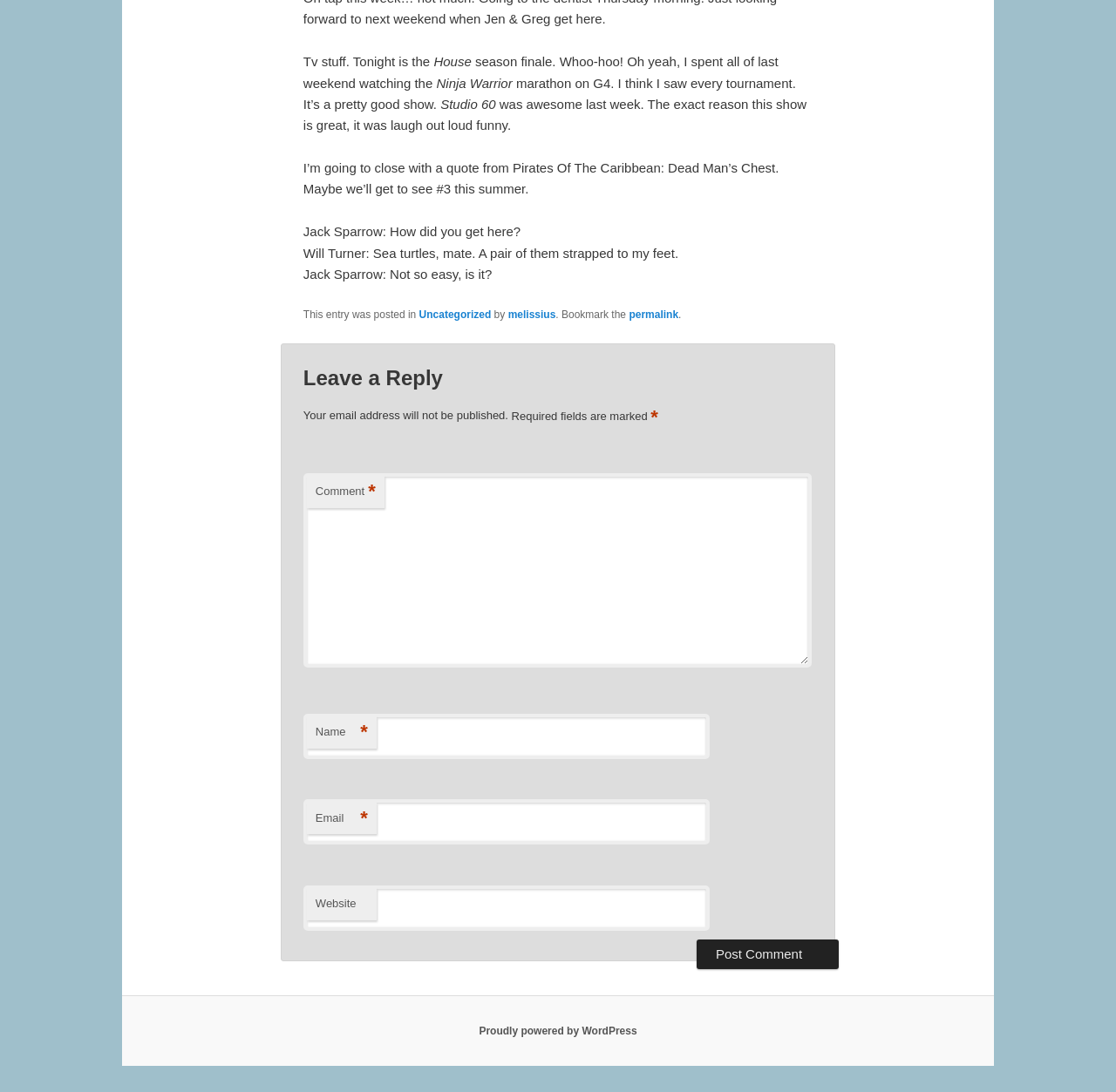Please locate the bounding box coordinates of the region I need to click to follow this instruction: "Type your email".

[0.272, 0.732, 0.636, 0.774]